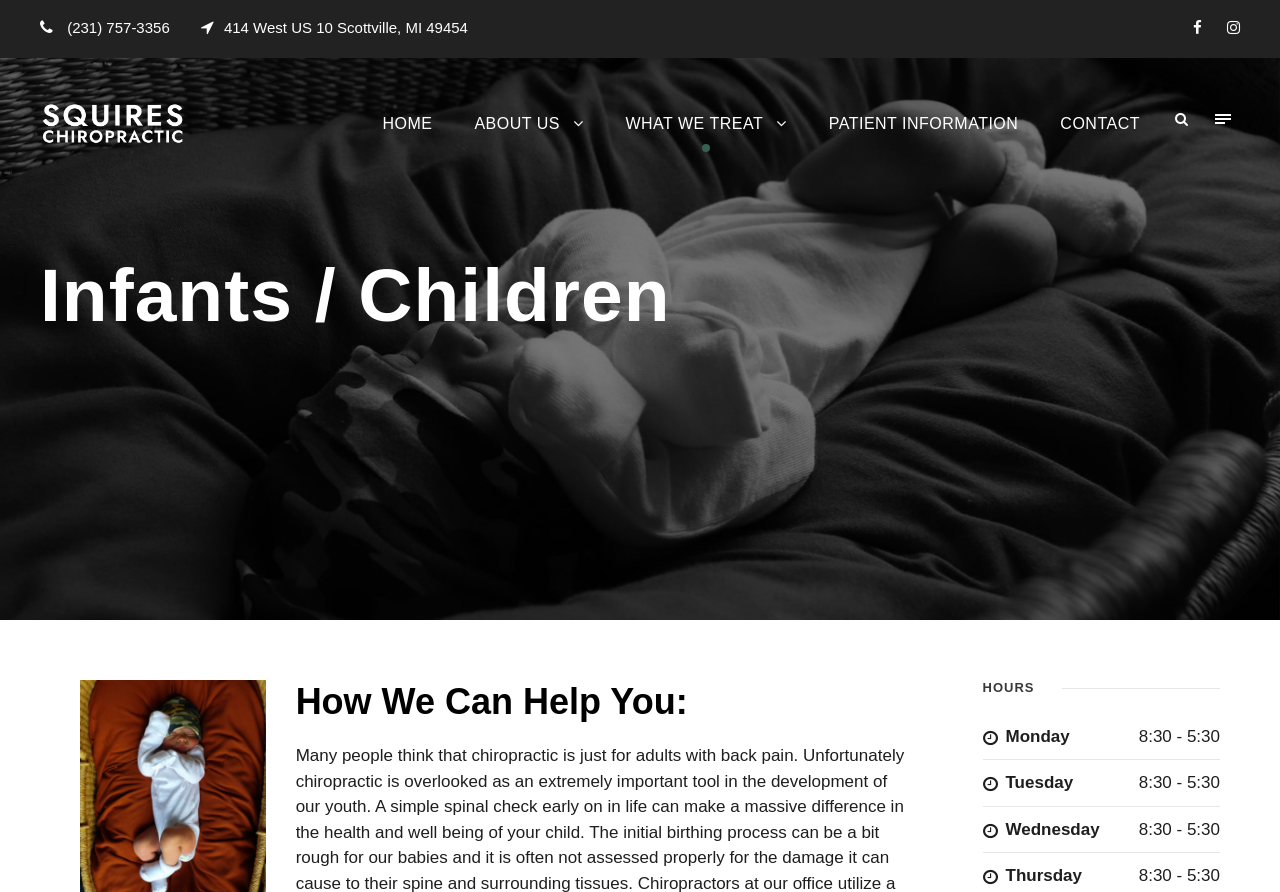Extract the main title from the webpage.

Infants / Children